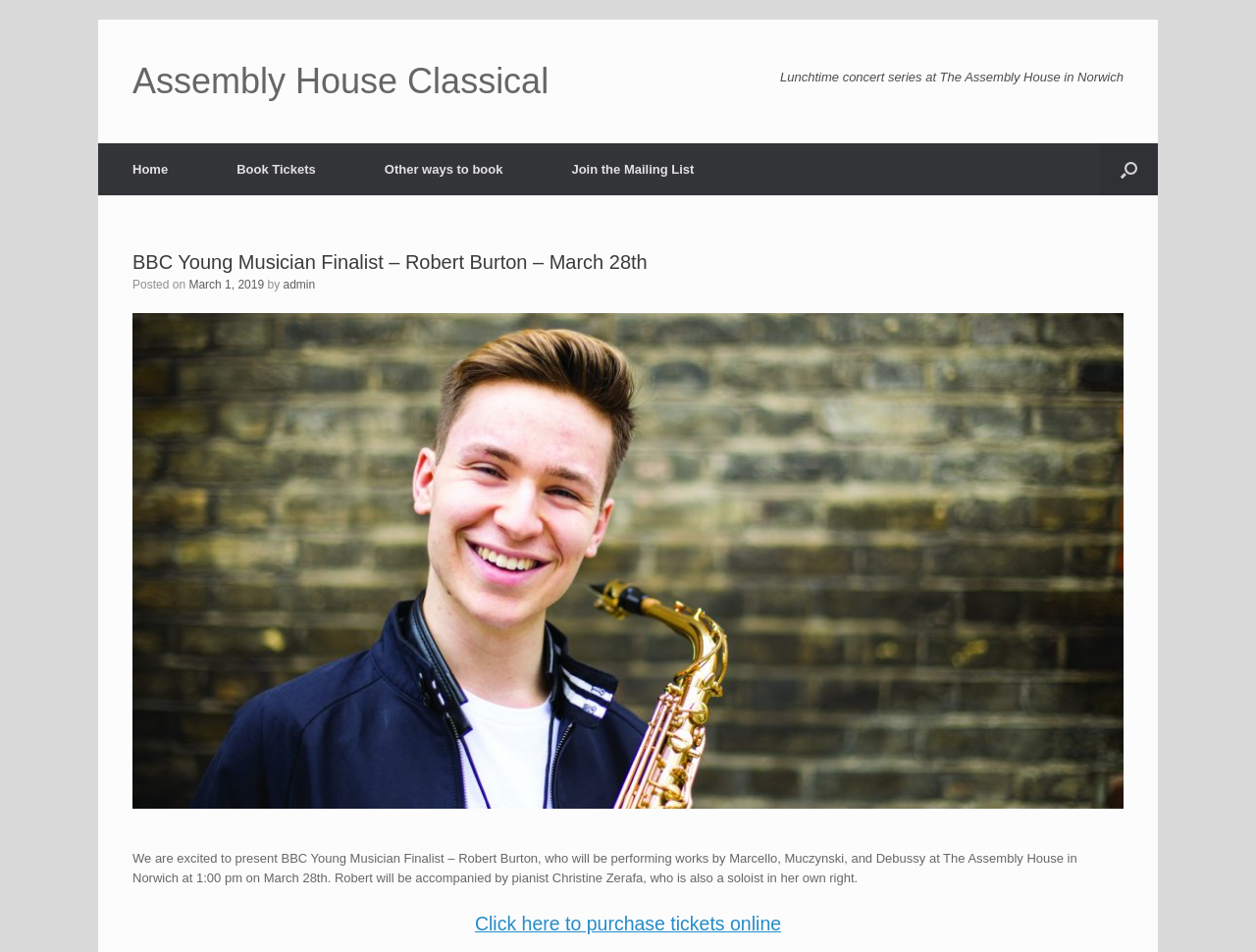Based on the provided description, "Book Tickets", find the bounding box of the corresponding UI element in the screenshot.

[0.161, 0.151, 0.279, 0.205]